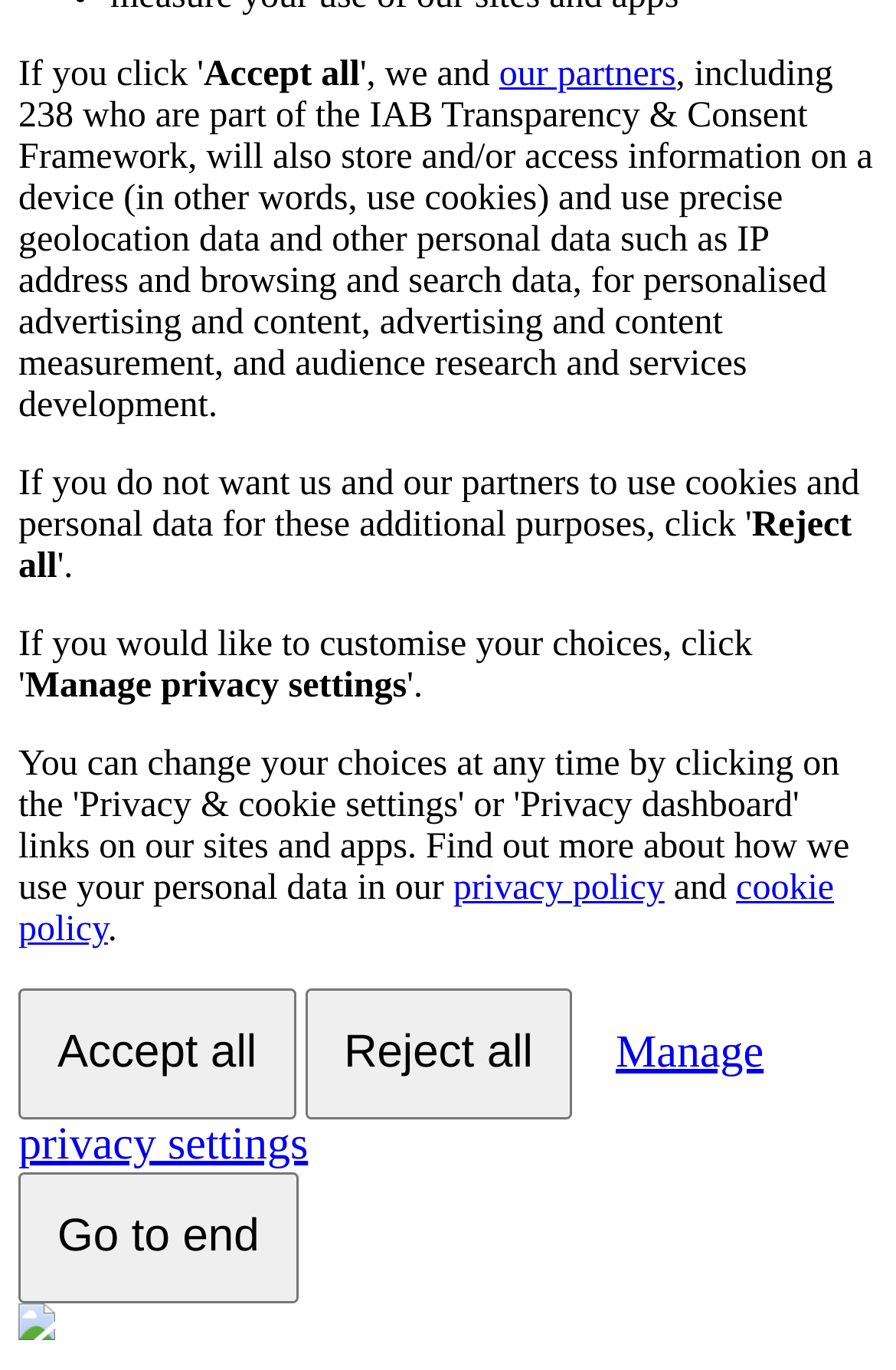Calculate the bounding box coordinates of the UI element given the description: "Manage privacy settings".

[0.021, 0.725, 0.852, 0.879]